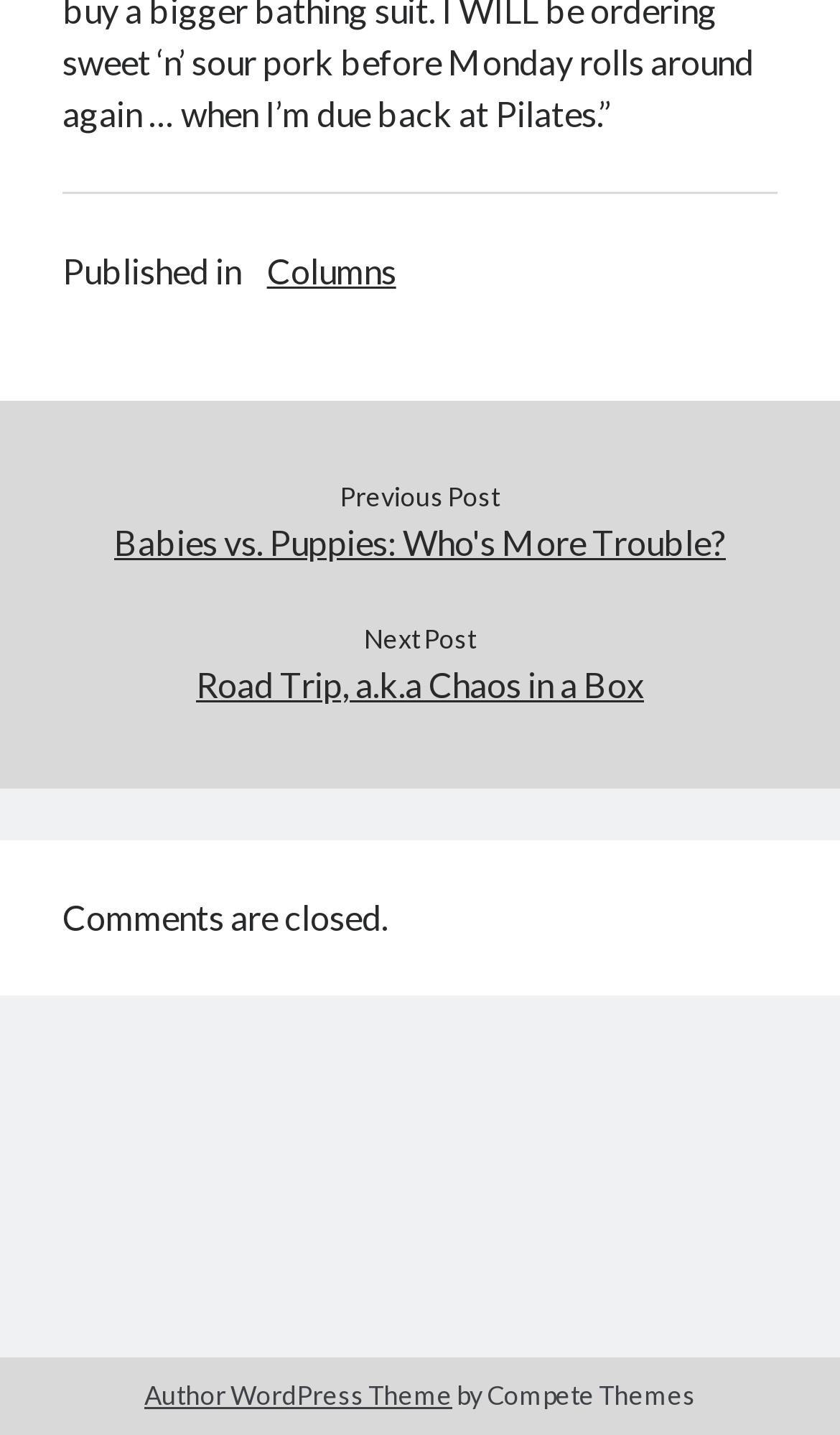What is the earliest month listed? Examine the screenshot and reply using just one word or a brief phrase.

December 2009